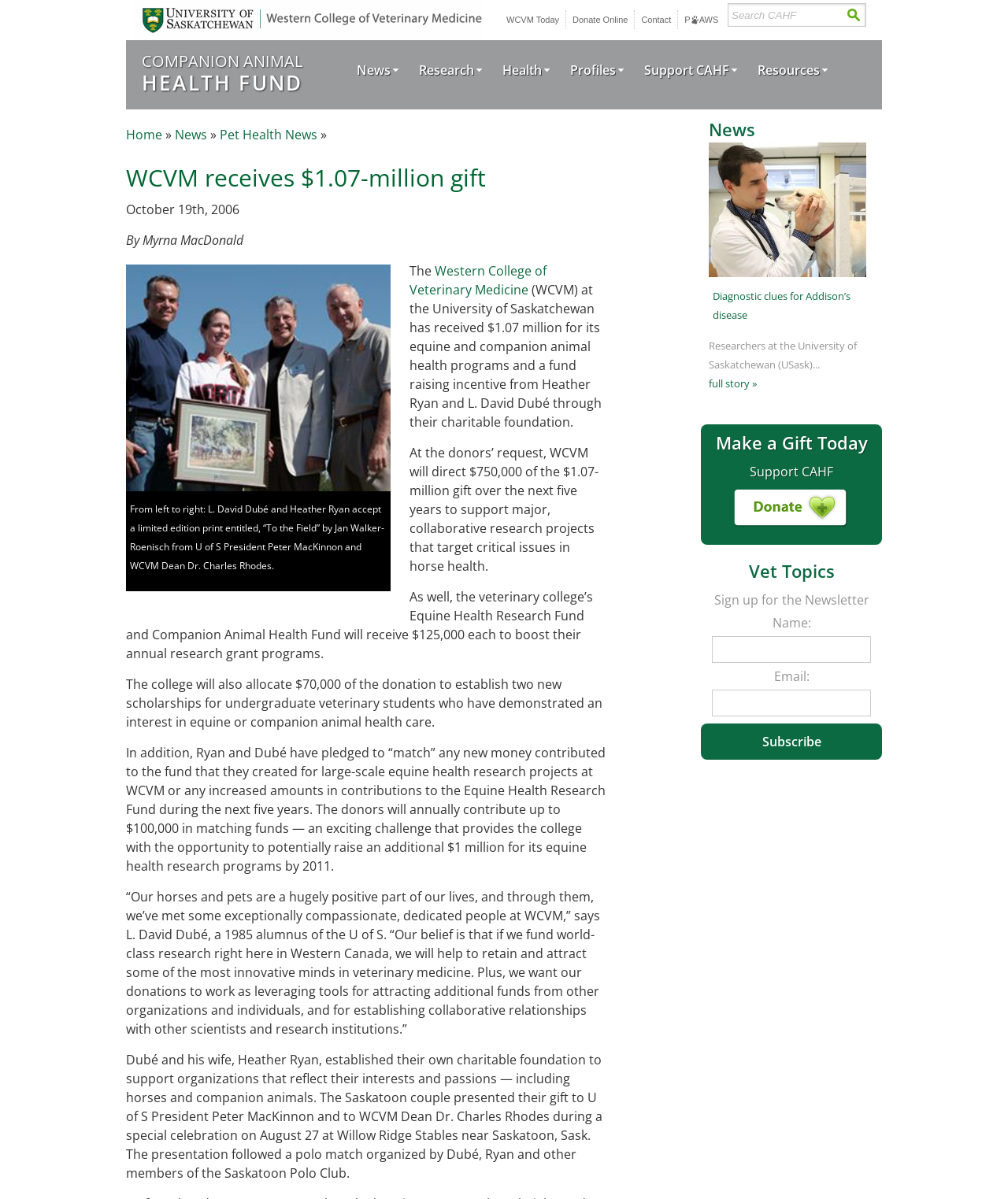Identify the bounding box coordinates of the clickable region to carry out the given instruction: "Subscribe to the newsletter".

[0.695, 0.603, 0.875, 0.634]